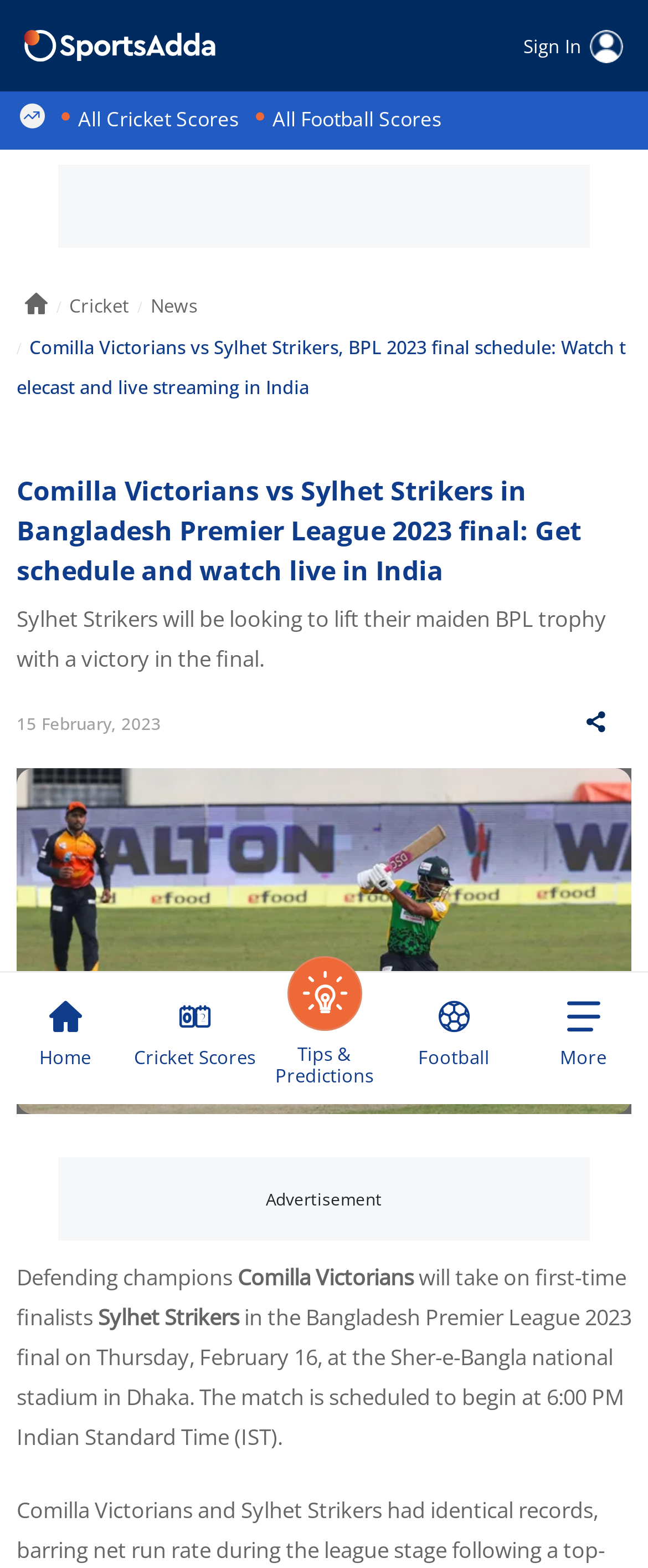Please find and report the bounding box coordinates of the element to click in order to perform the following action: "Sign in". The coordinates should be expressed as four float numbers between 0 and 1, in the format [left, top, right, bottom].

[0.808, 0.021, 0.897, 0.037]